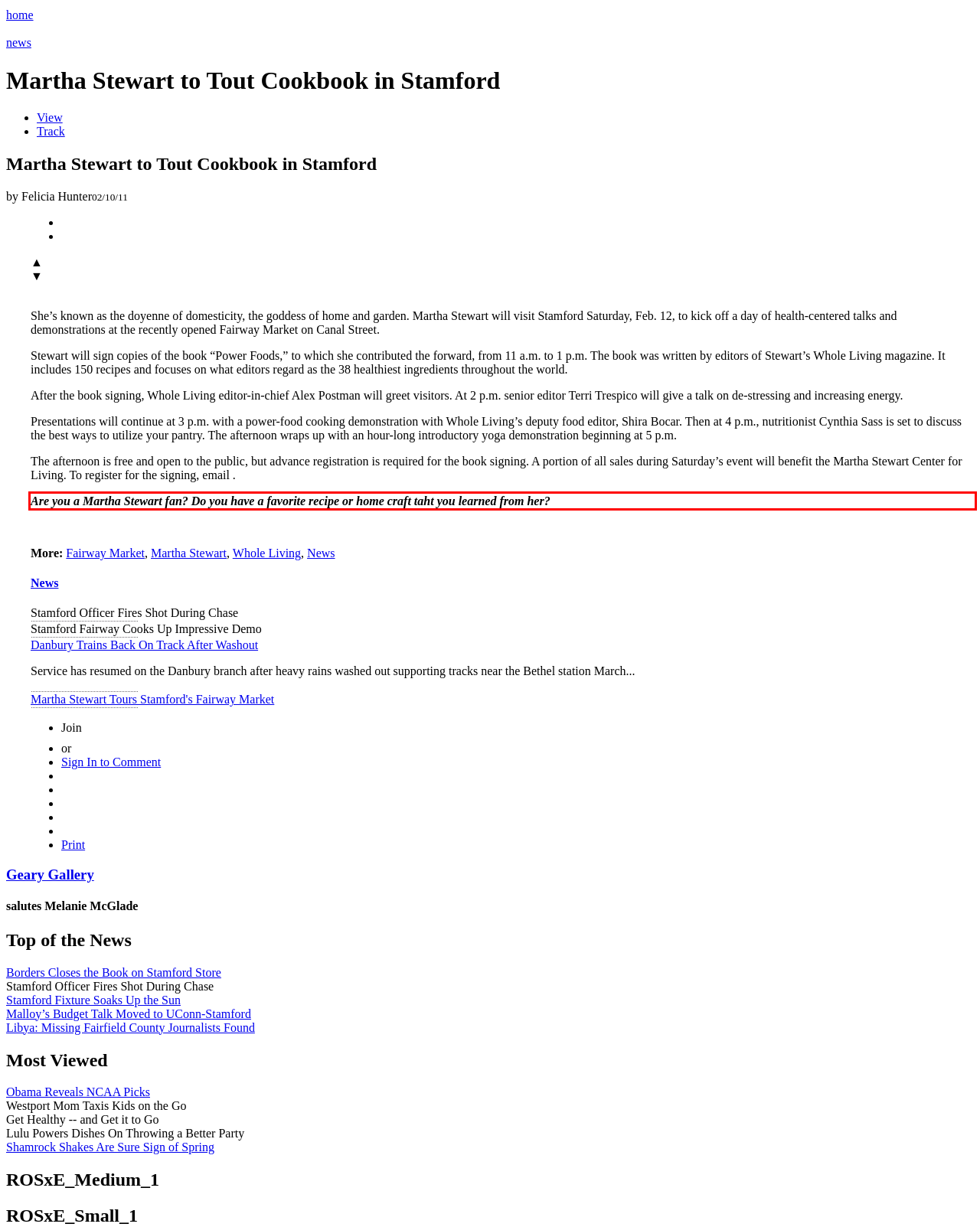Examine the screenshot of the webpage, locate the red bounding box, and generate the text contained within it.

Are you a Martha Stewart fan? Do you have a favorite recipe or home craft taht you learned from her?